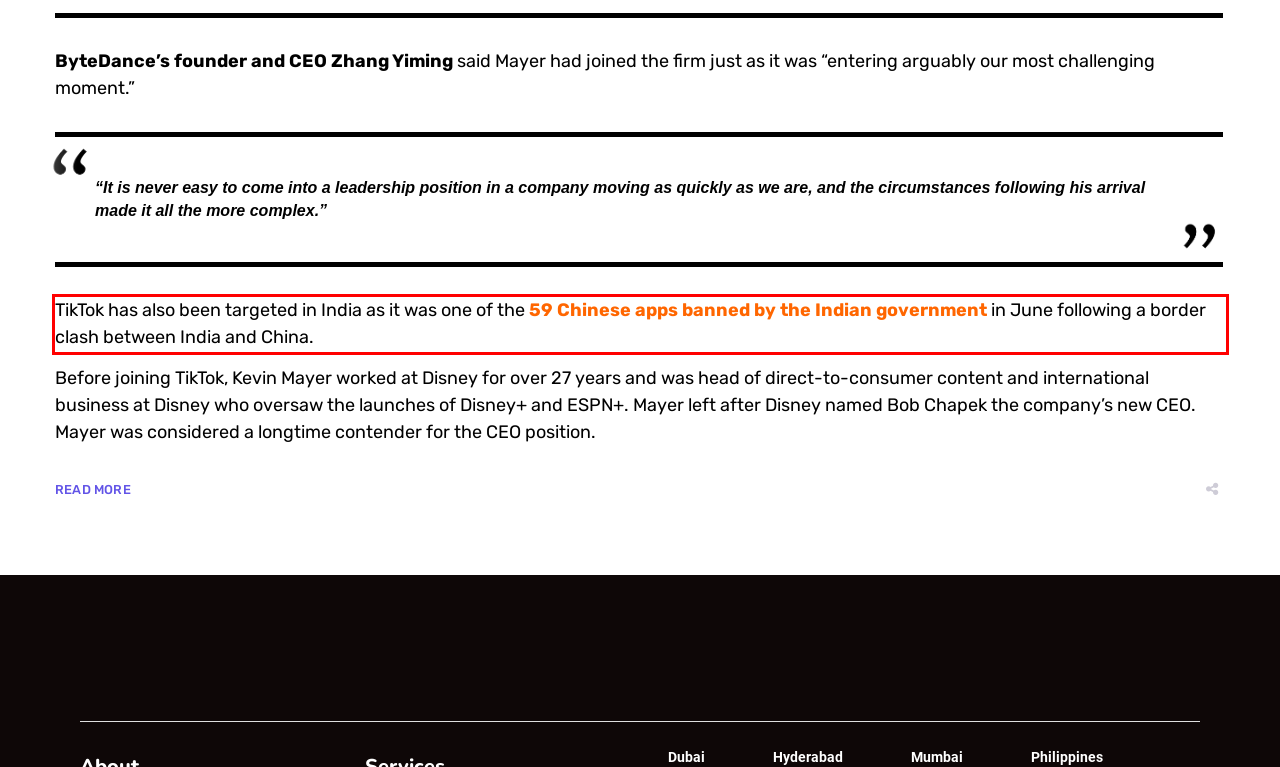Observe the screenshot of the webpage that includes a red rectangle bounding box. Conduct OCR on the content inside this red bounding box and generate the text.

TikTok has also been targeted in India as it was one of the 59 Chinese apps banned by the Indian government in June following a border clash between India and China.